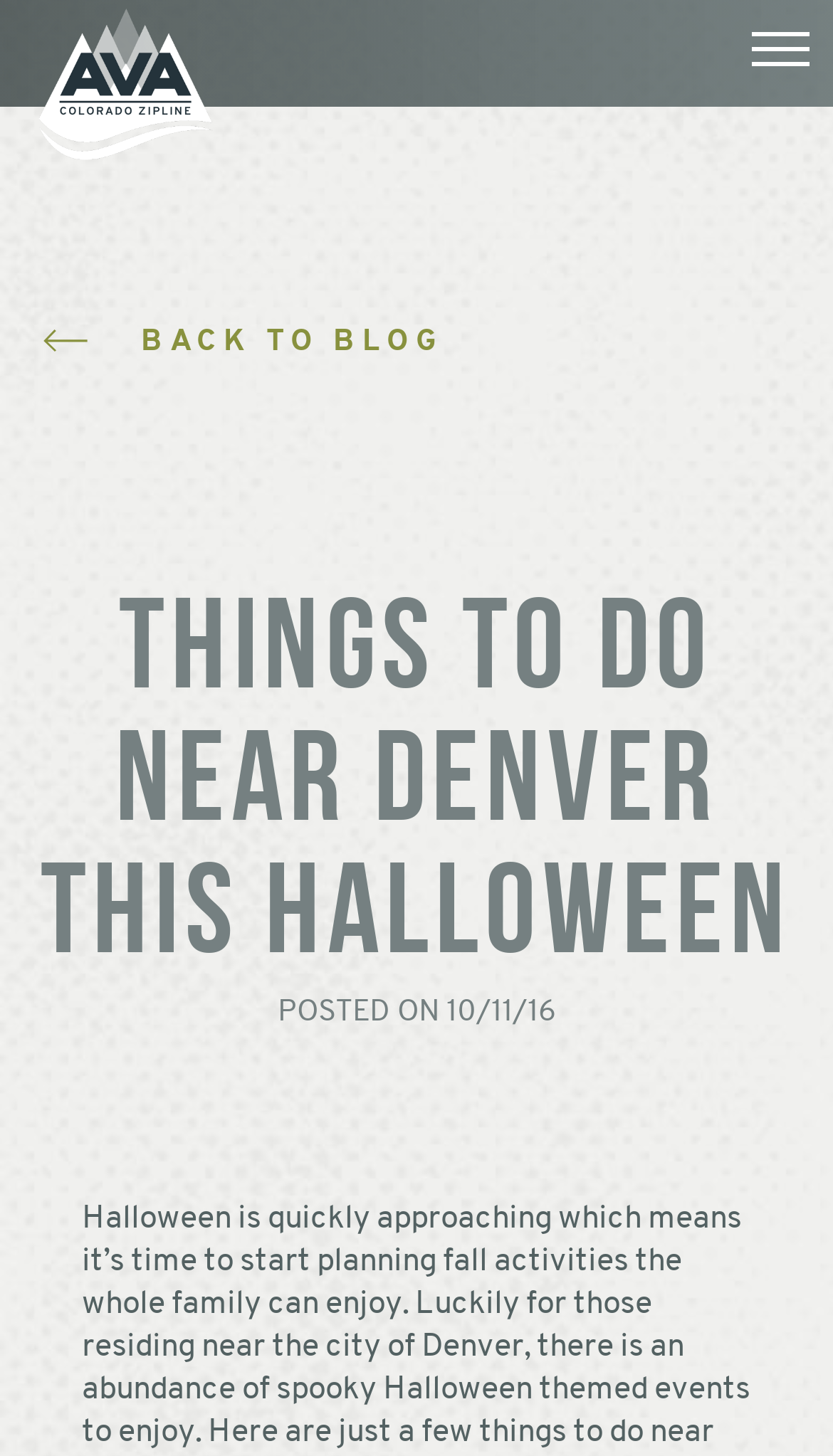Find and provide the bounding box coordinates for the UI element described here: "alt="Colorado Zipline"". The coordinates should be given as four float numbers between 0 and 1: [left, top, right, bottom].

[0.044, 0.003, 0.259, 0.112]